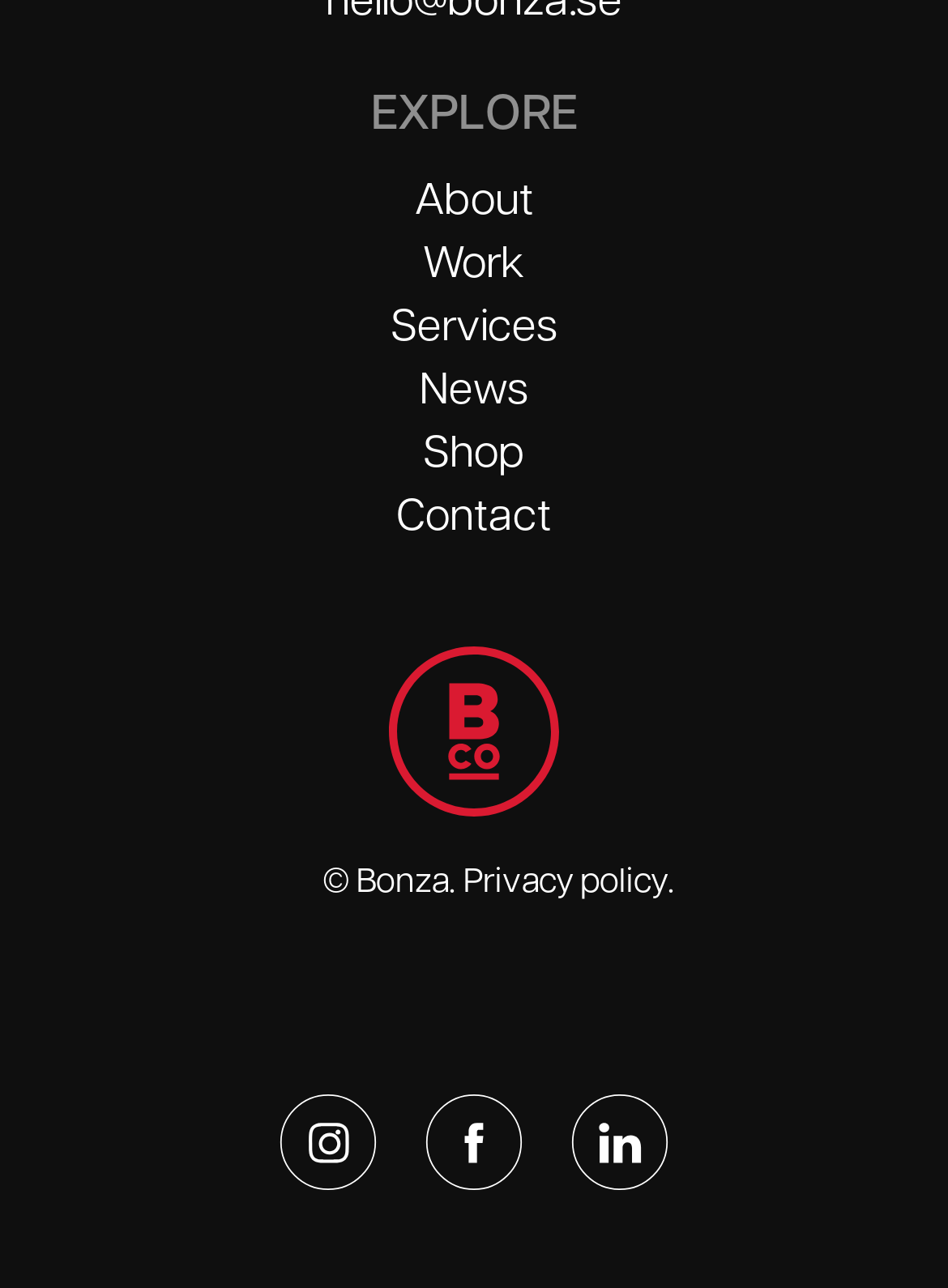Determine the bounding box coordinates of the element's region needed to click to follow the instruction: "View May 2014 archives". Provide these coordinates as four float numbers between 0 and 1, formatted as [left, top, right, bottom].

None